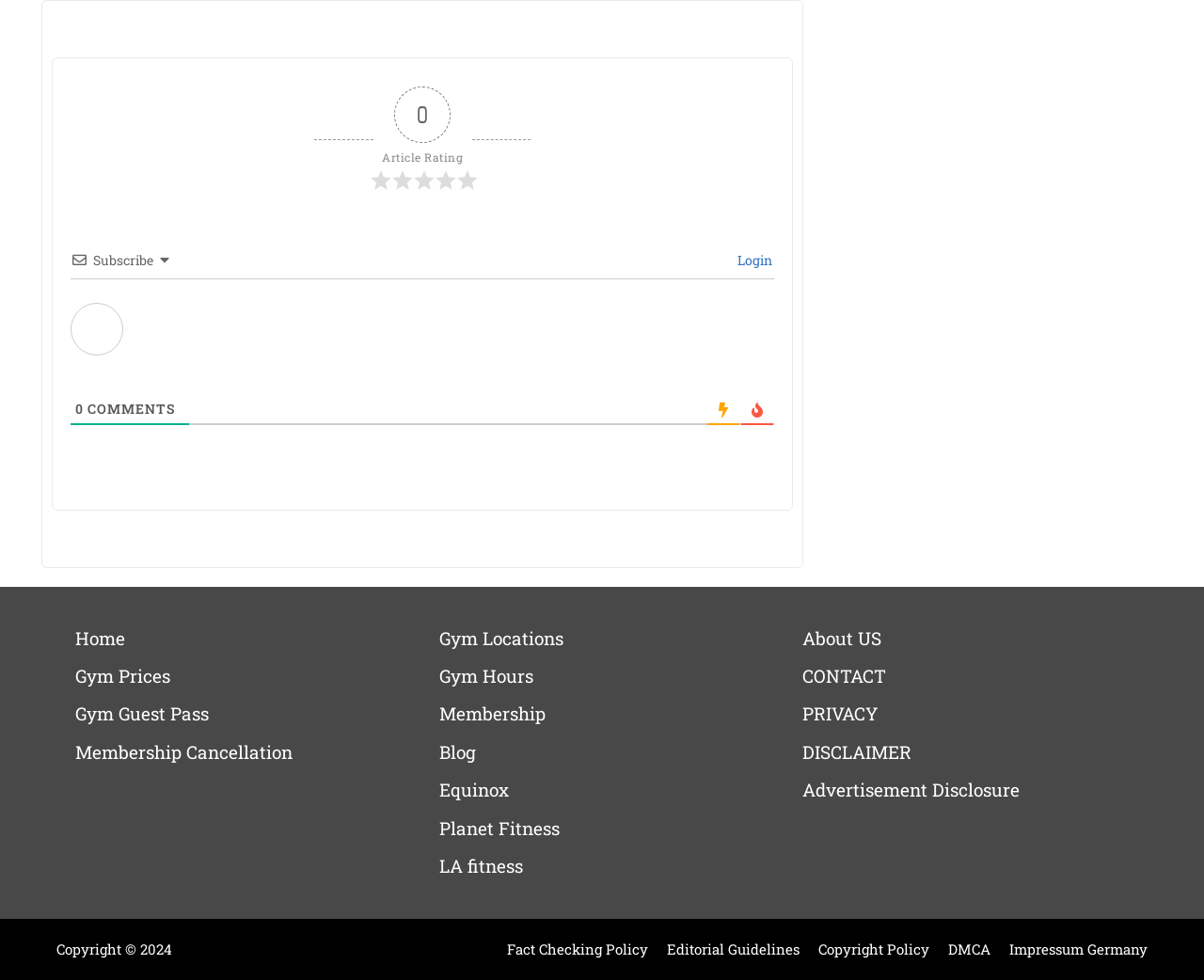Could you indicate the bounding box coordinates of the region to click in order to complete this instruction: "Check the 'RECENT POSTS'".

None